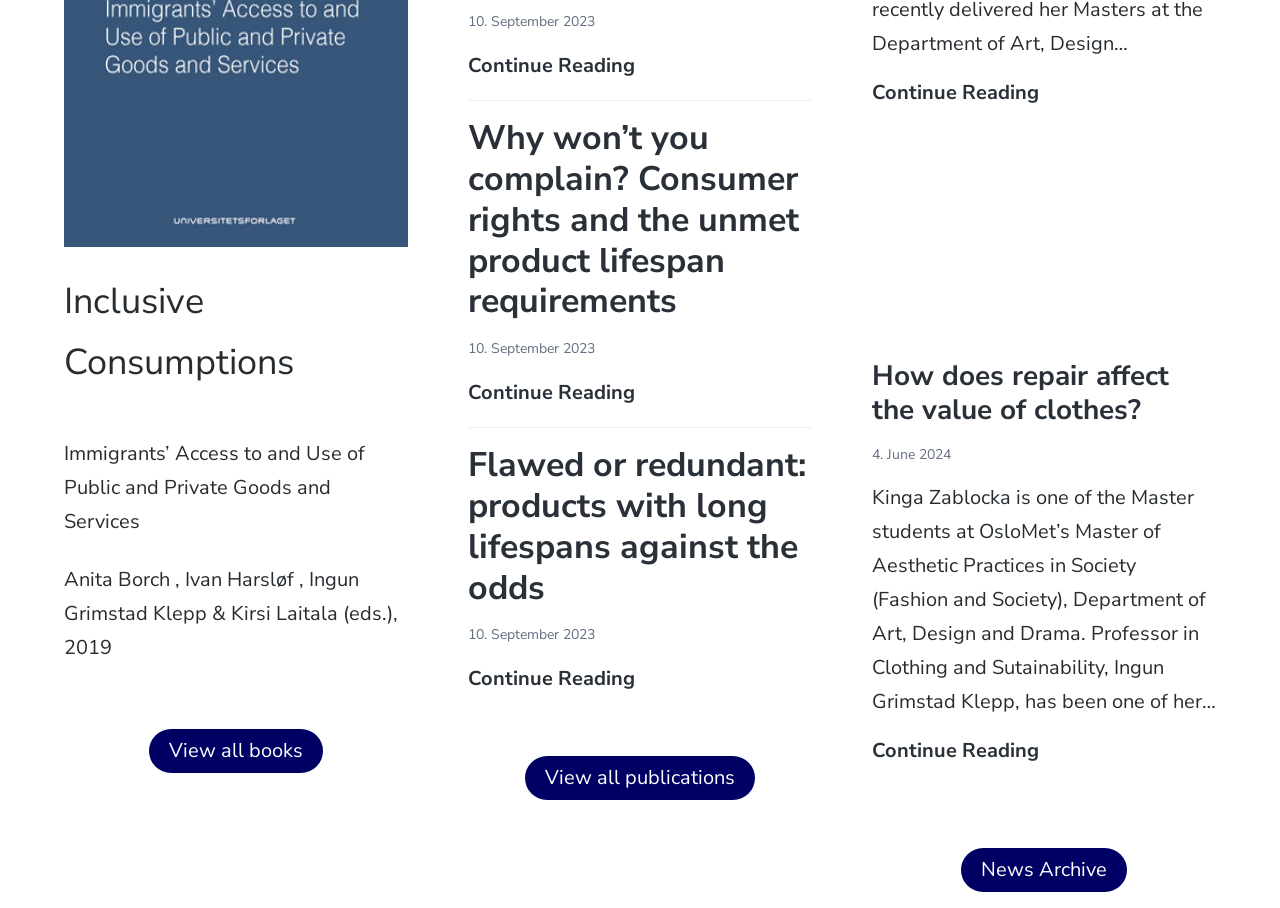Who is the editor of the first book?
Please answer the question as detailed as possible.

The editors of the first book are obtained by looking at the StaticText element with the text 'Anita Borch, Ivan Harsløf, Ingun Grimstad Klepp, Kirsi Laitala (eds.), 2019'.